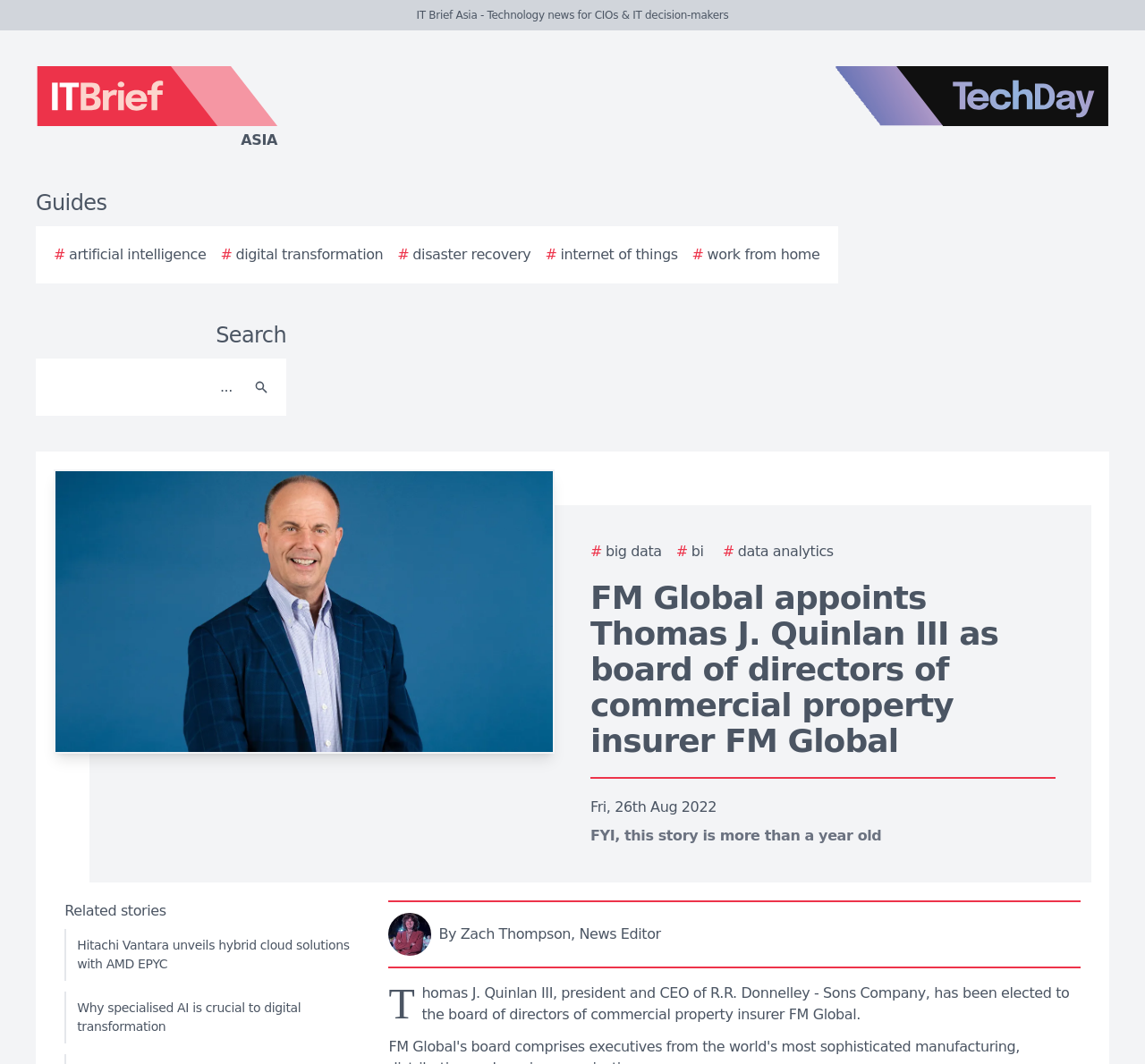Locate the bounding box of the UI element described by: "# disaster recovery" in the given webpage screenshot.

[0.347, 0.229, 0.464, 0.25]